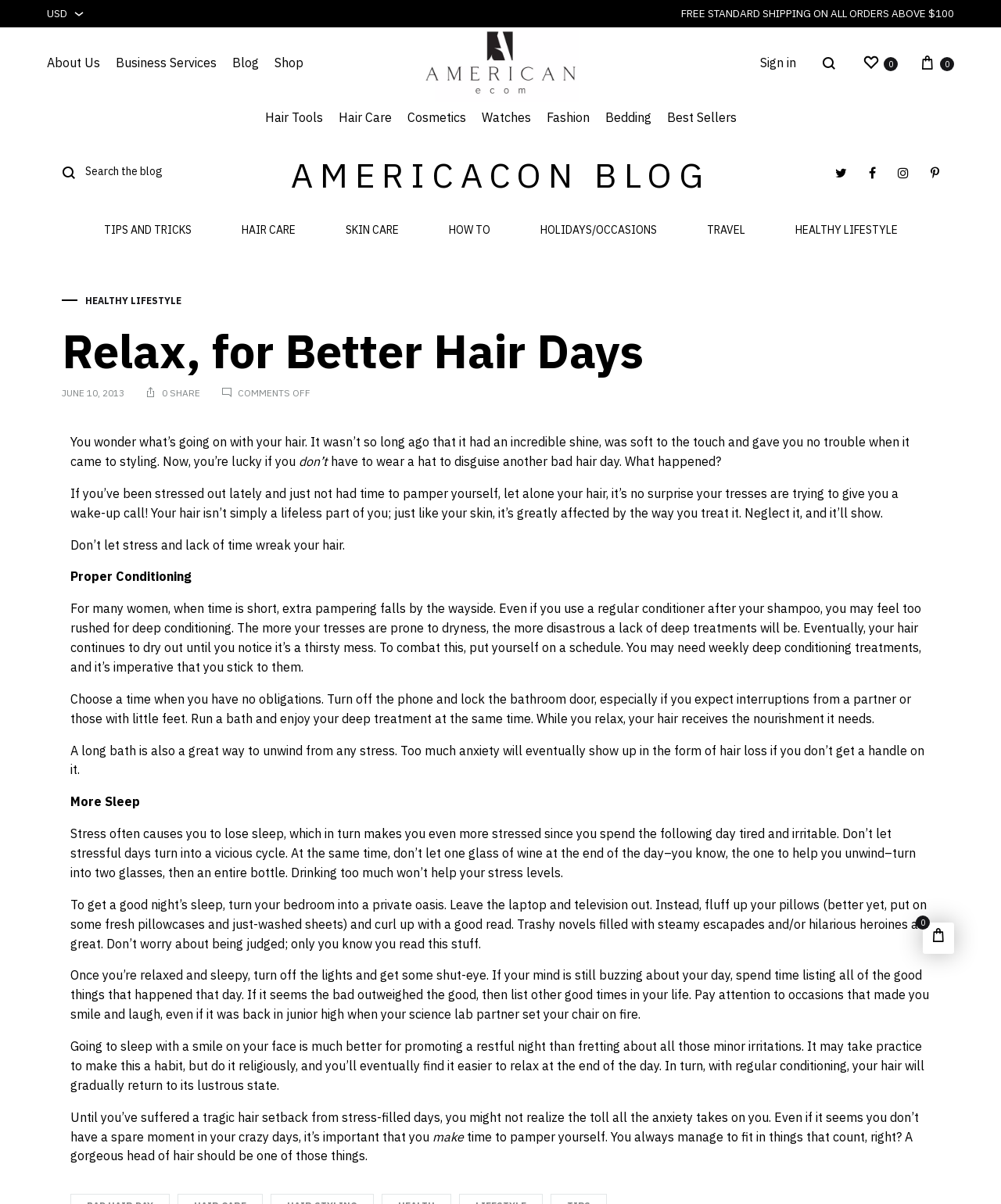Can you give a detailed response to the following question using the information from the image? What is the currency used on this website?

I inferred this from the 'USD' text element at the top of the webpage, which suggests that the website uses US dollars as its primary currency.